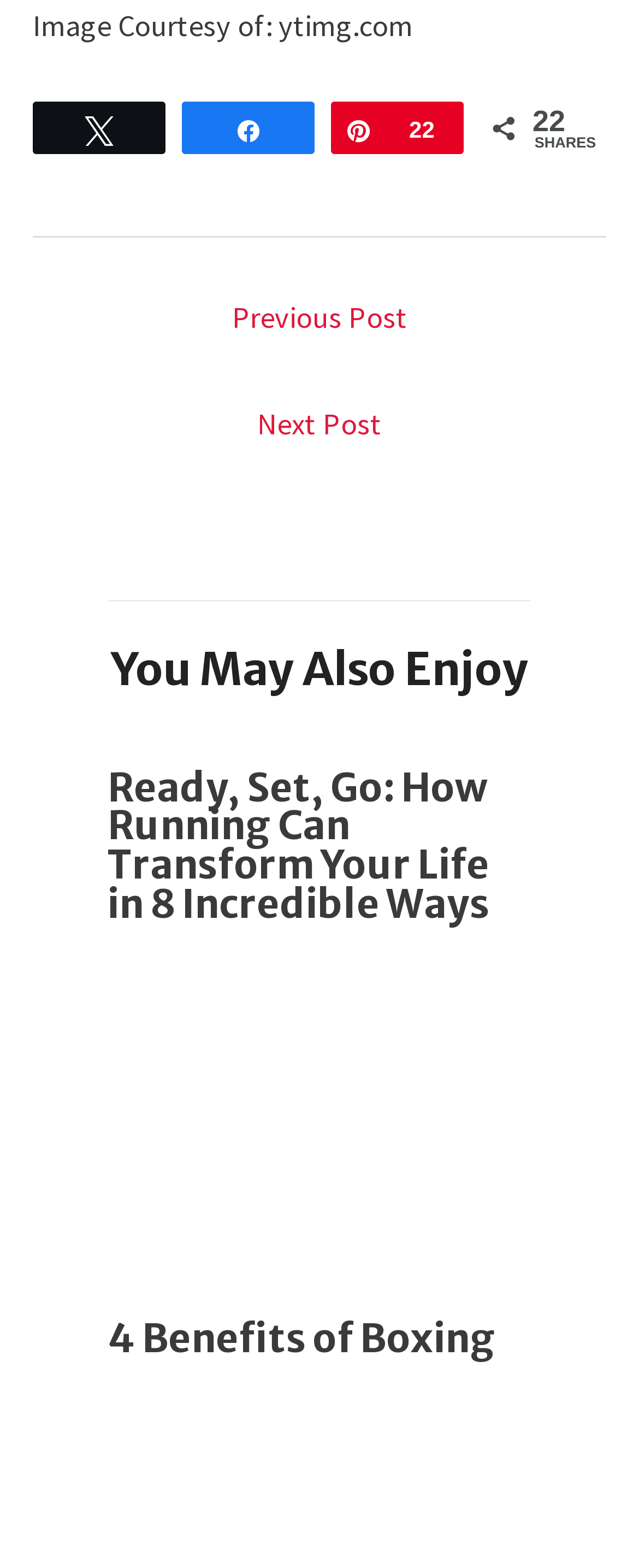Provide the bounding box coordinates of the area you need to click to execute the following instruction: "Click on '4 Benefits of Boxing'".

[0.168, 0.838, 0.776, 0.868]